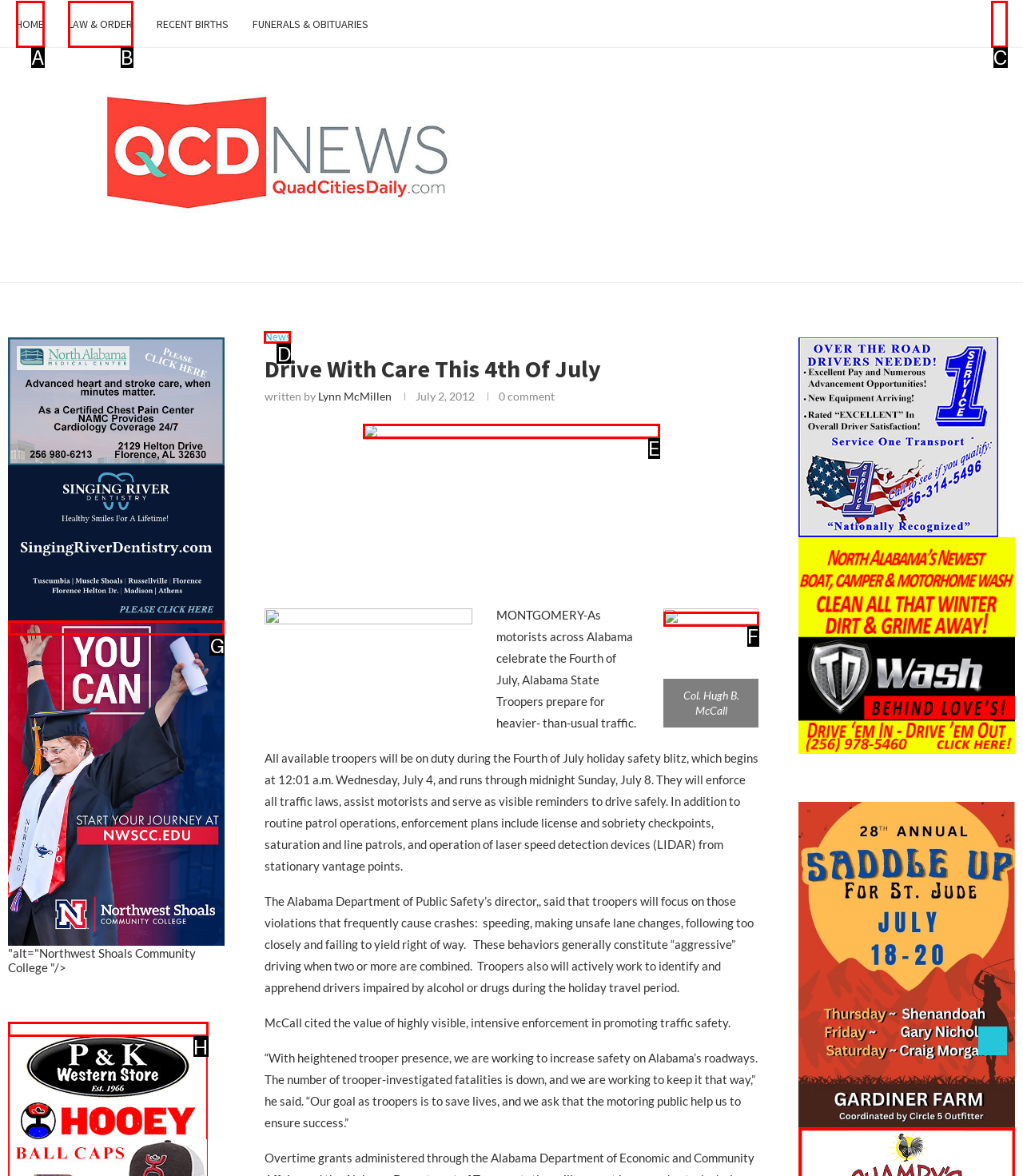Find the HTML element that suits the description: News
Indicate your answer with the letter of the matching option from the choices provided.

D